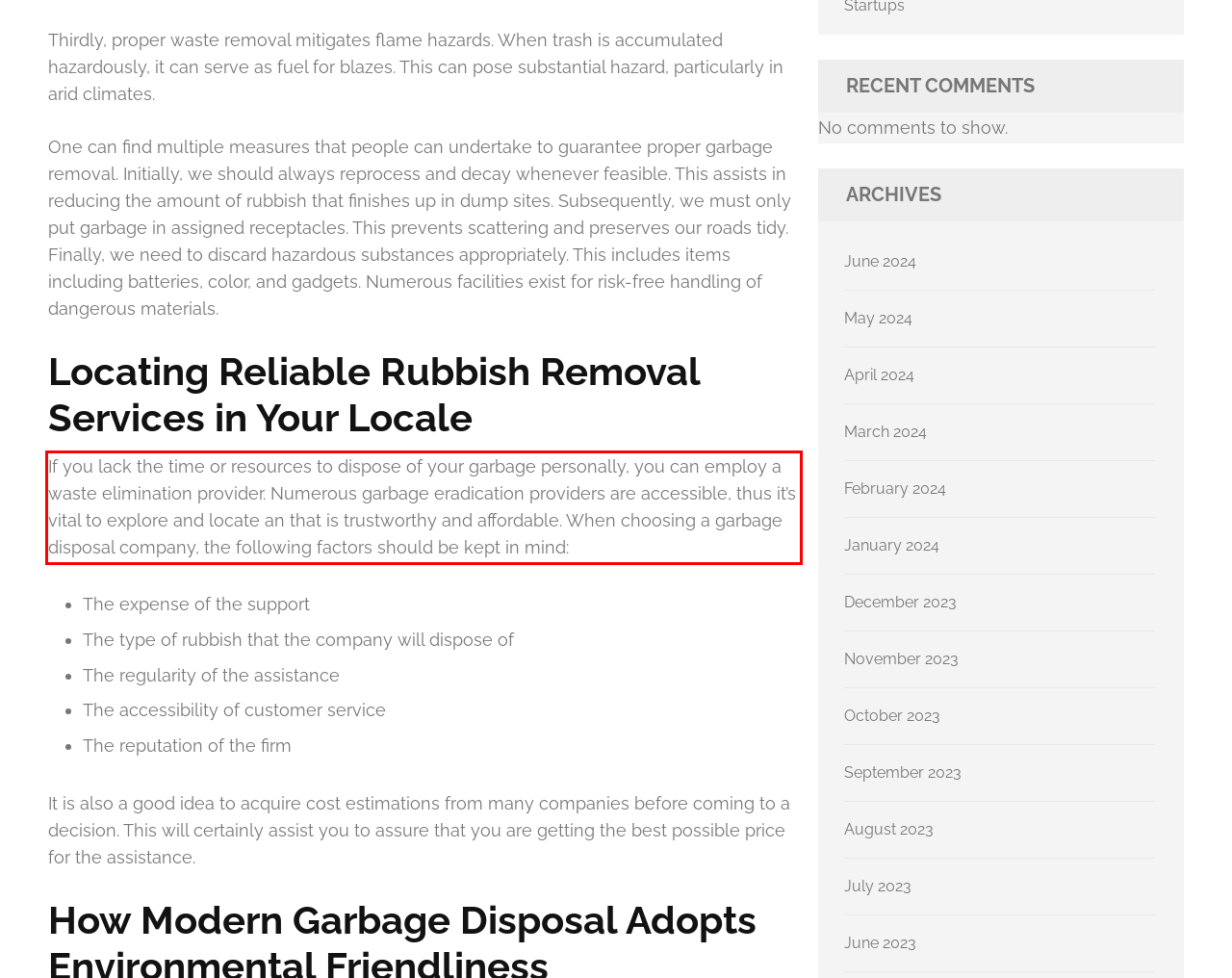Given the screenshot of a webpage, identify the red rectangle bounding box and recognize the text content inside it, generating the extracted text.

If you lack the time or resources to dispose of your garbage personally, you can employ a waste elimination provider. Numerous garbage eradication providers are accessible, thus it’s vital to explore and locate an that is trustworthy and affordable. When choosing a garbage disposal company, the following factors should be kept in mind: